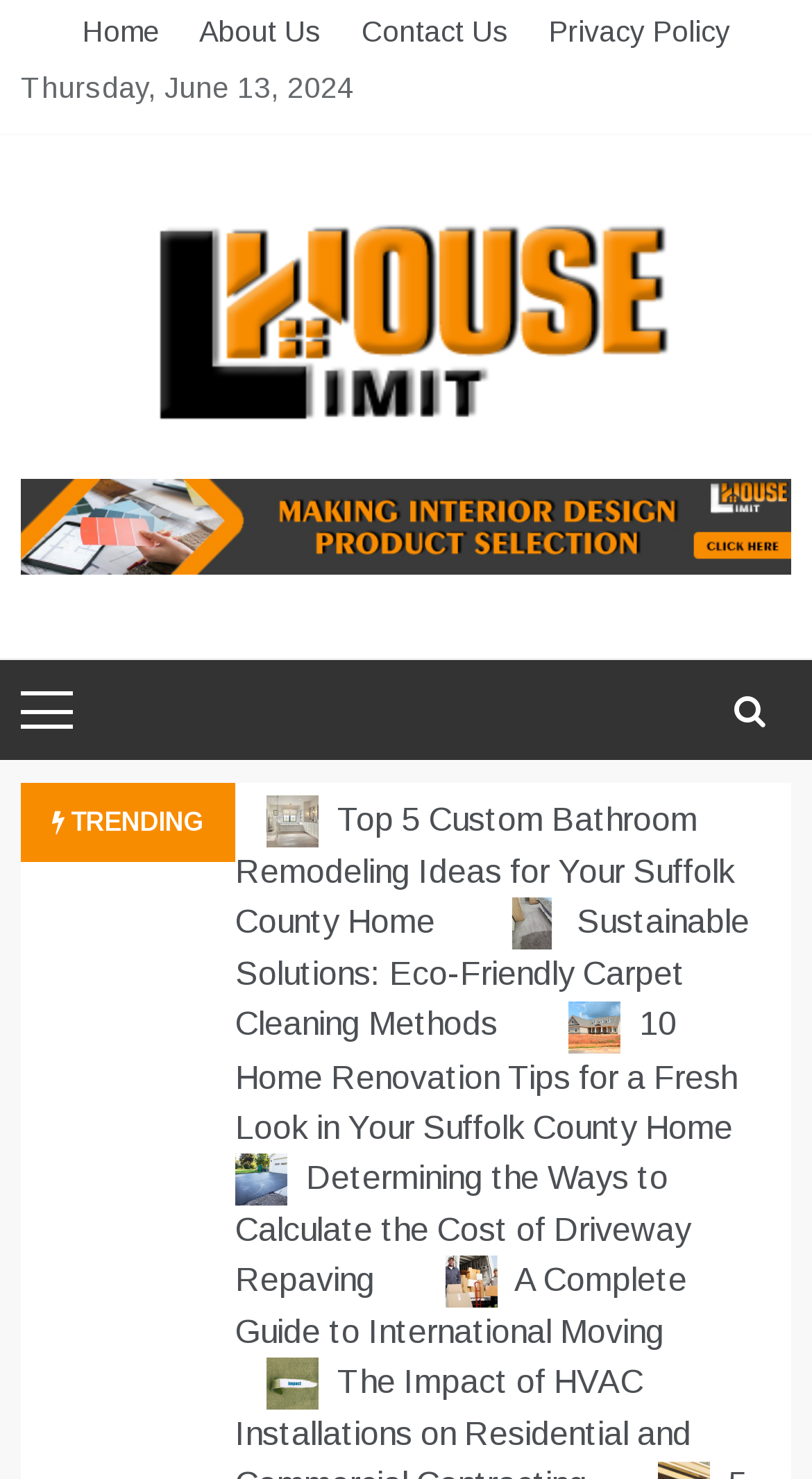Provide a brief response to the question below using one word or phrase:
How many trending articles are listed on the webpage?

5